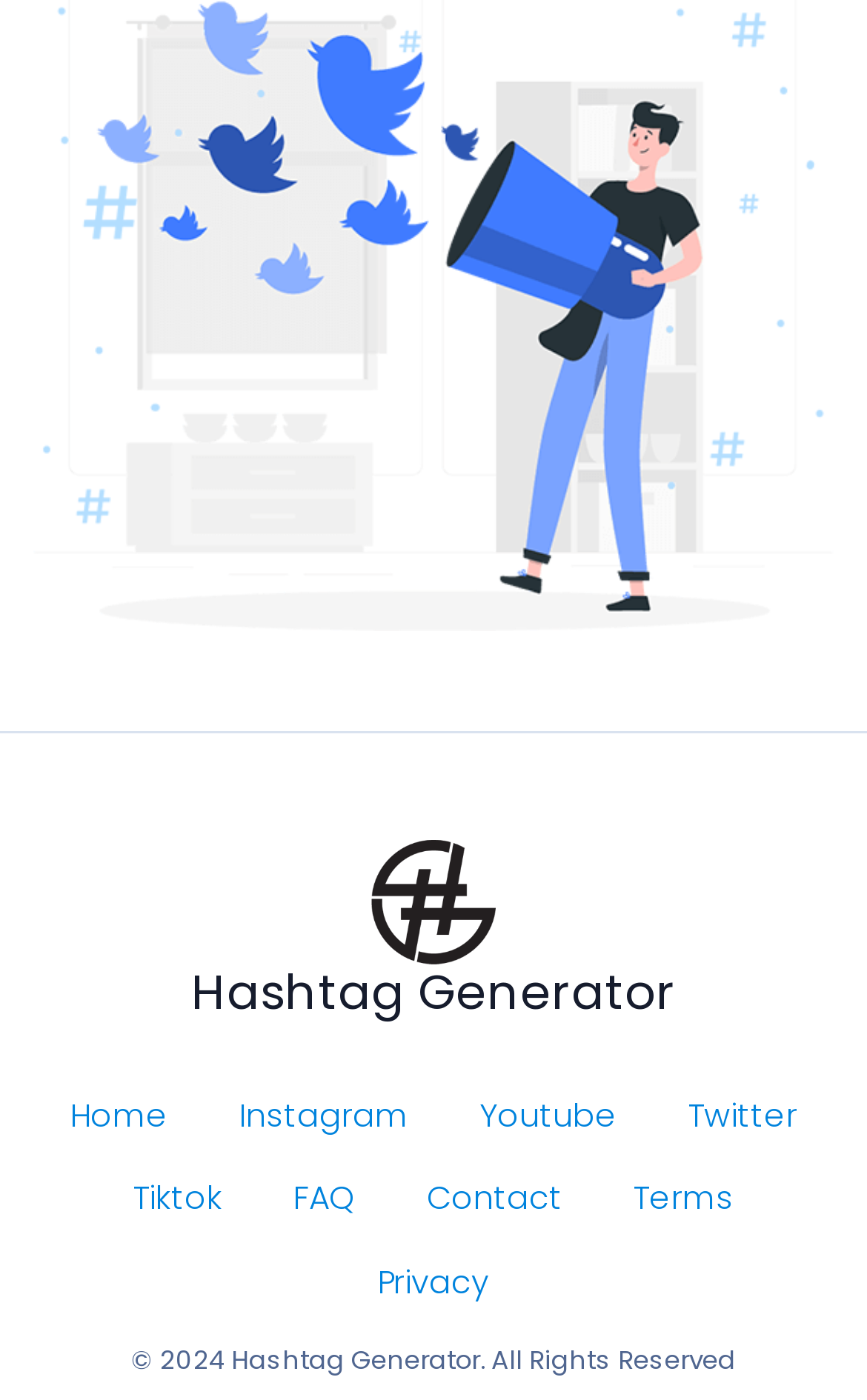How many navigation links are available?
Analyze the image and deliver a detailed answer to the question.

By looking at the footer section, we can see that there are seven navigation links available, which are 'Home', 'Instagram', 'Youtube', 'Twitter', 'Tiktok', 'FAQ', and 'Contact'.